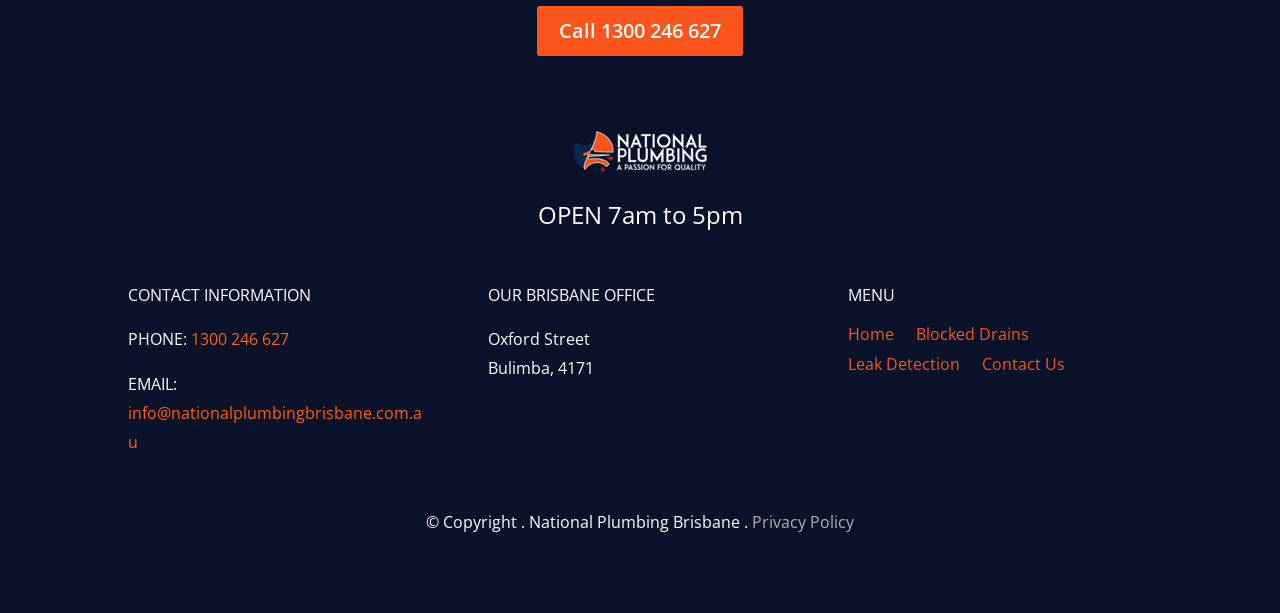Please answer the following question using a single word or phrase: What is the phone number to contact?

1300 246 627